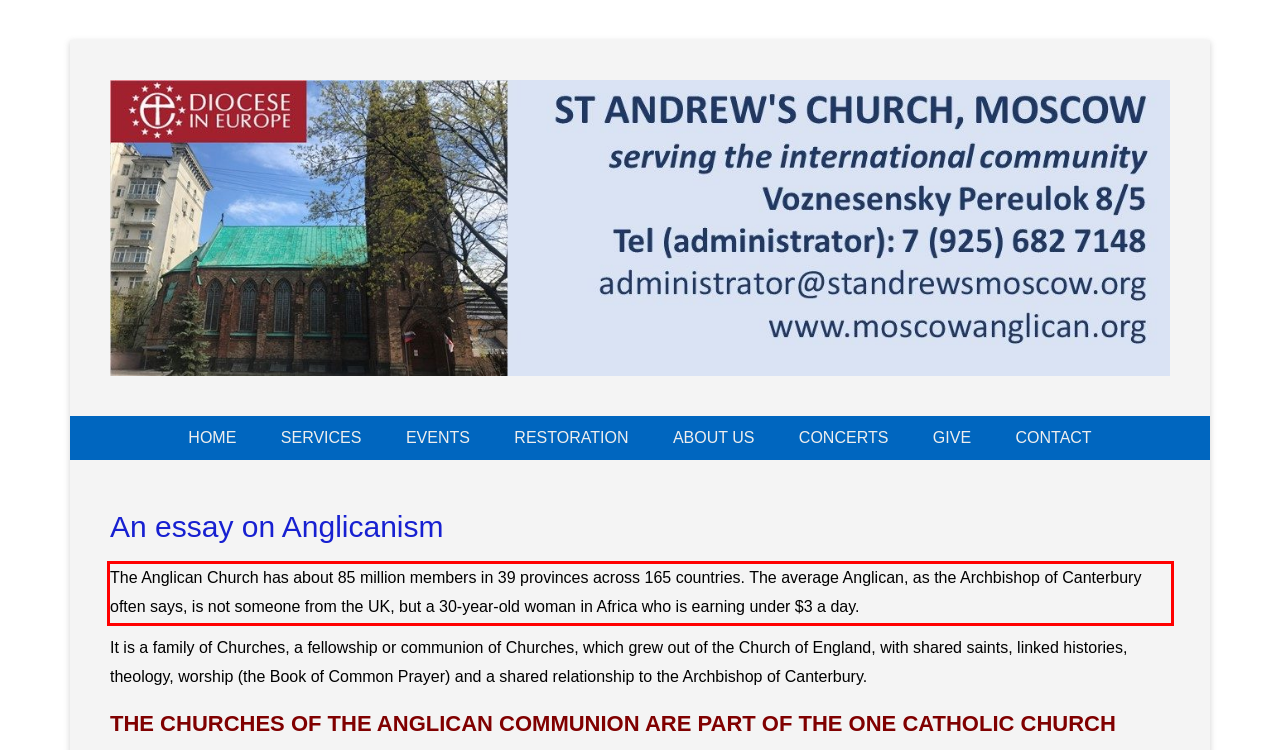Please examine the webpage screenshot containing a red bounding box and use OCR to recognize and output the text inside the red bounding box.

The Anglican Church has about 85 million members in 39 provinces across 165 countries. The average Anglican, as the Archbishop of Canterbury often says, is not someone from the UK, but a 30-year-old woman in Africa who is earning under $3 a day.